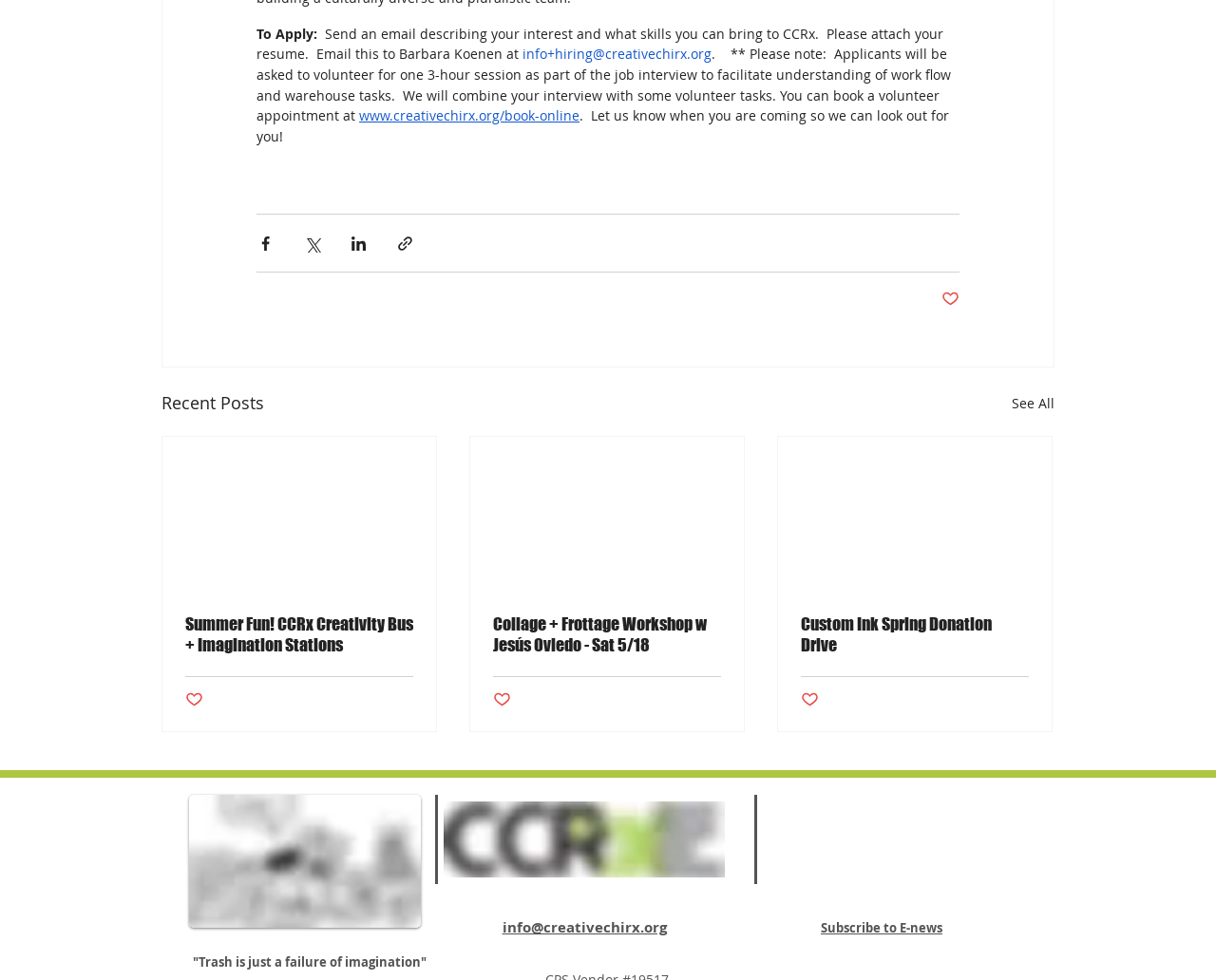Calculate the bounding box coordinates of the UI element given the description: "Custom Ink Spring Donation Drive".

[0.659, 0.626, 0.846, 0.669]